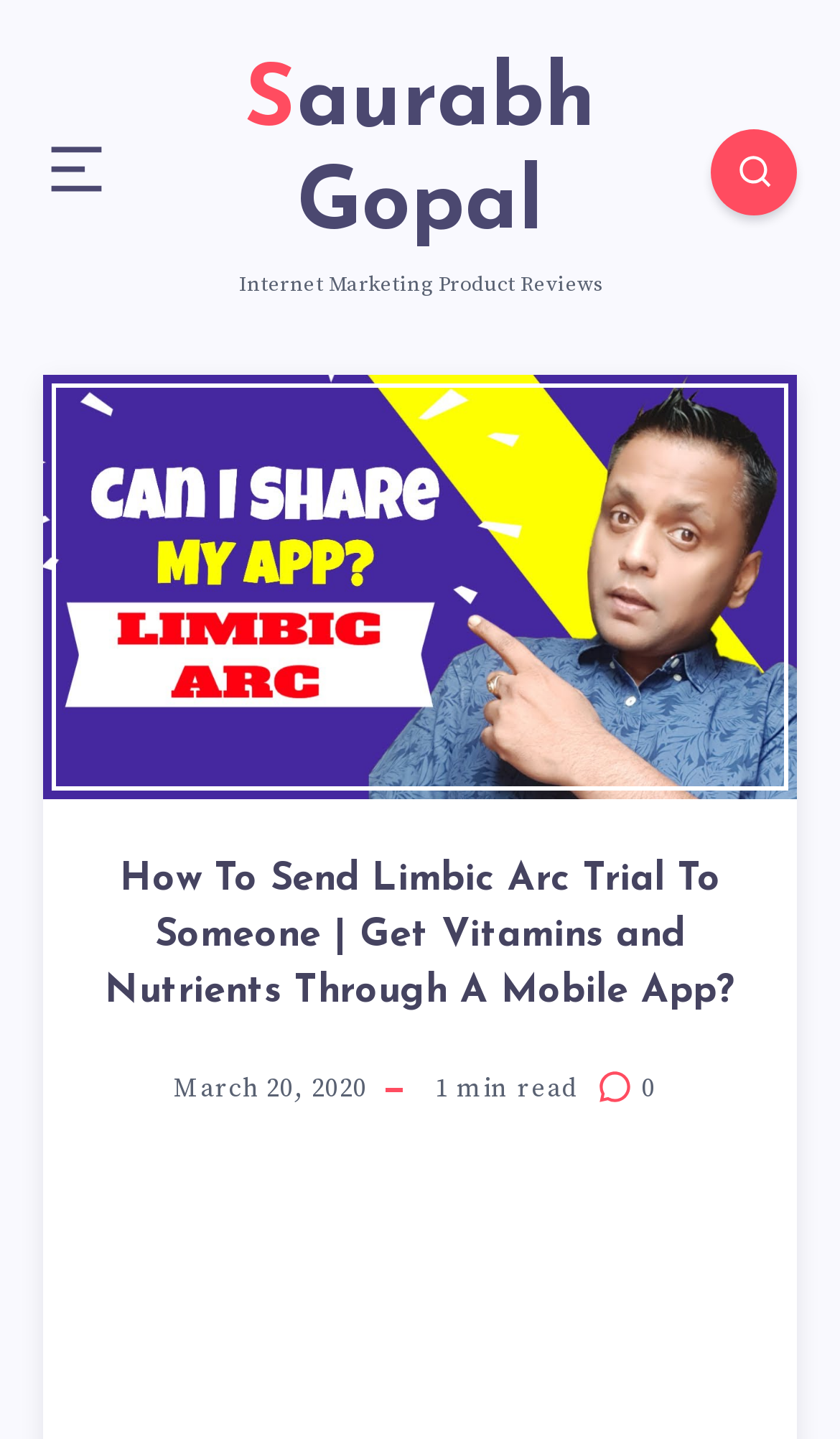Please give a one-word or short phrase response to the following question: 
What is the category of the webpage?

Internet Marketing Product Reviews